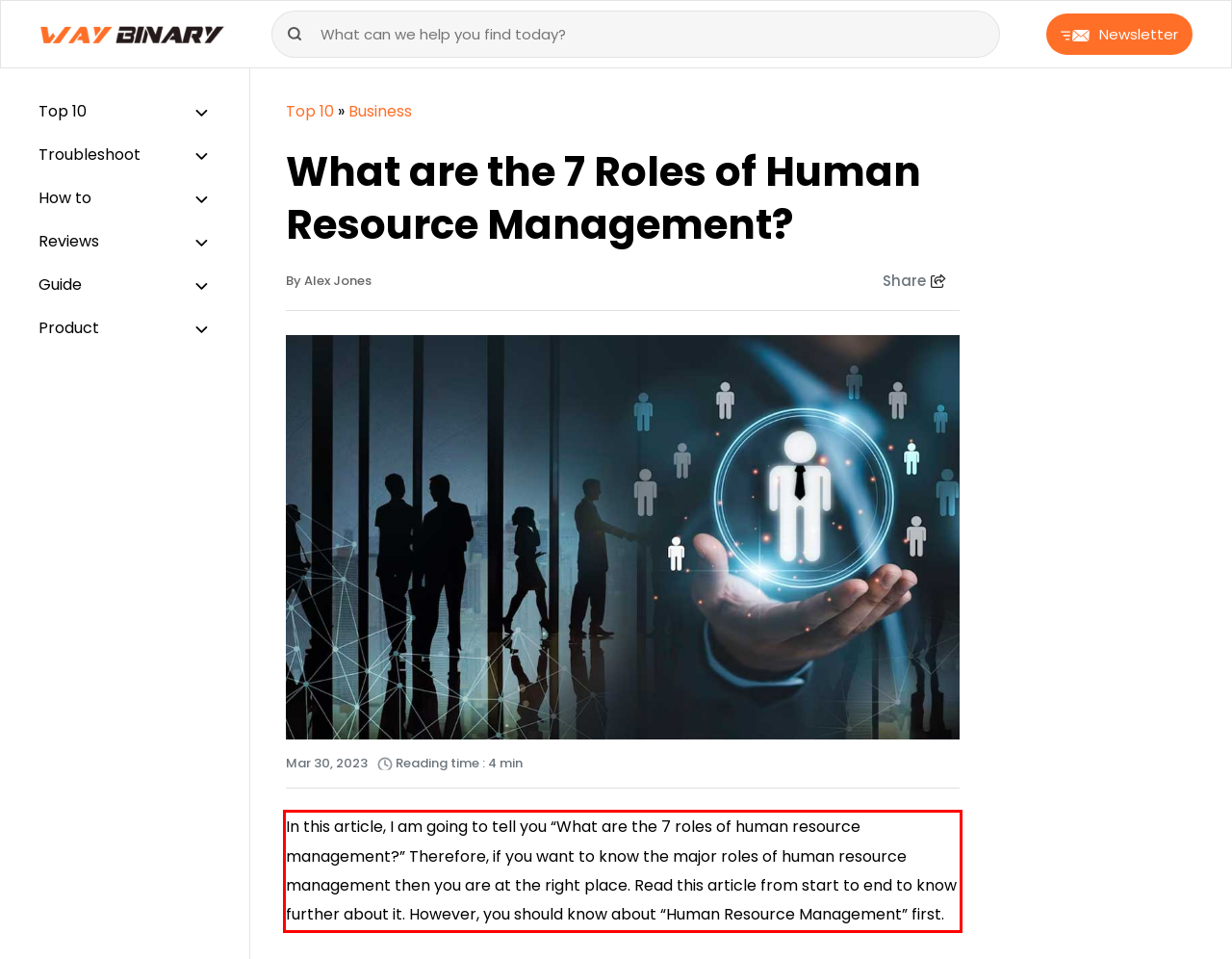Please identify and extract the text from the UI element that is surrounded by a red bounding box in the provided webpage screenshot.

In this article, I am going to tell you “What are the 7 roles of human resource management?” Therefore, if you want to know the major roles of human resource management then you are at the right place. Read this article from start to end to know further about it. However, you should know about “Human Resource Management” first.